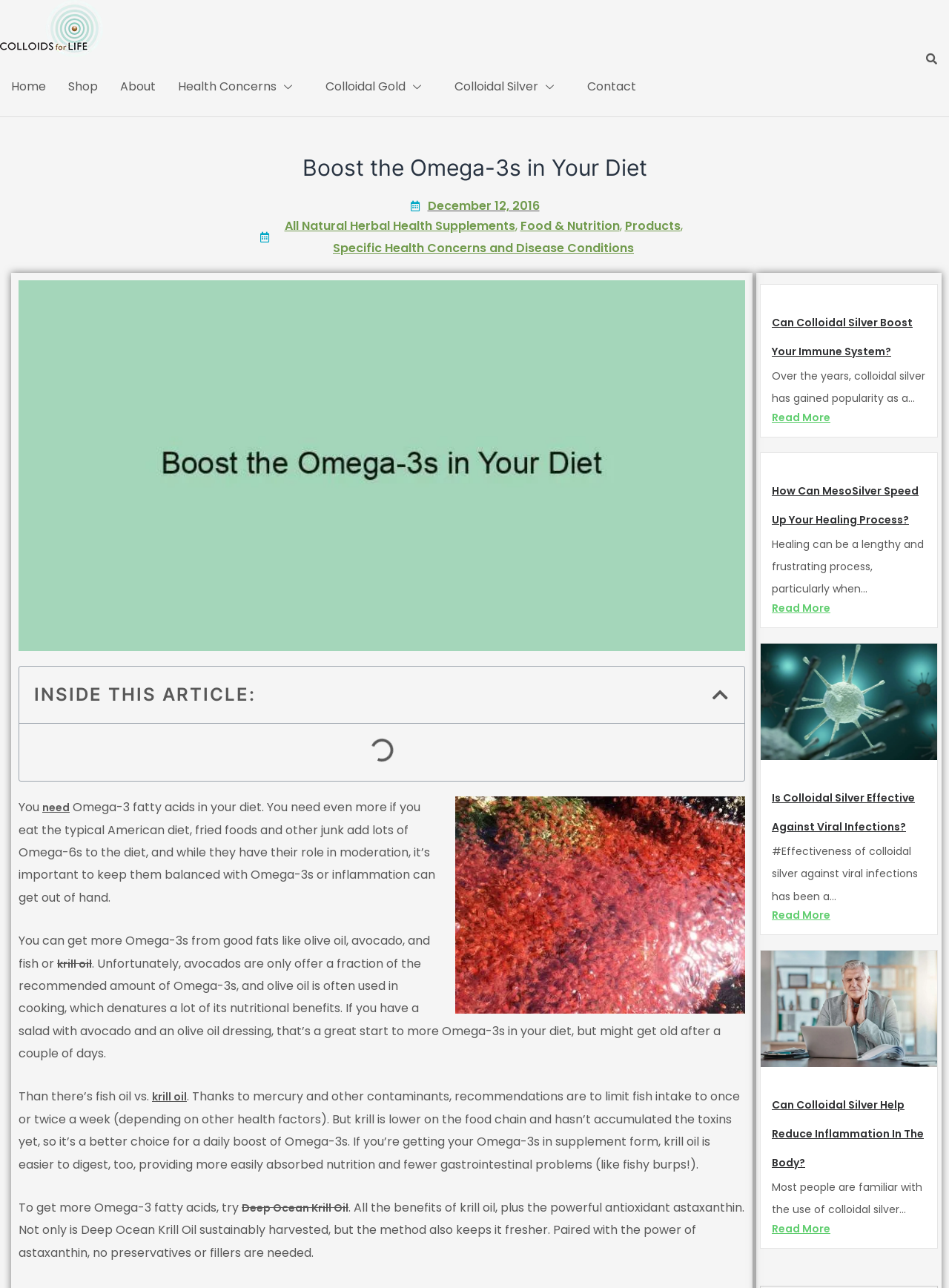What is the topic of the first article?
Refer to the image and provide a detailed answer to the question.

I looked at the first article section and found the heading 'Can Colloidal Silver Boost Your Immune System?' which indicates the topic of the article.